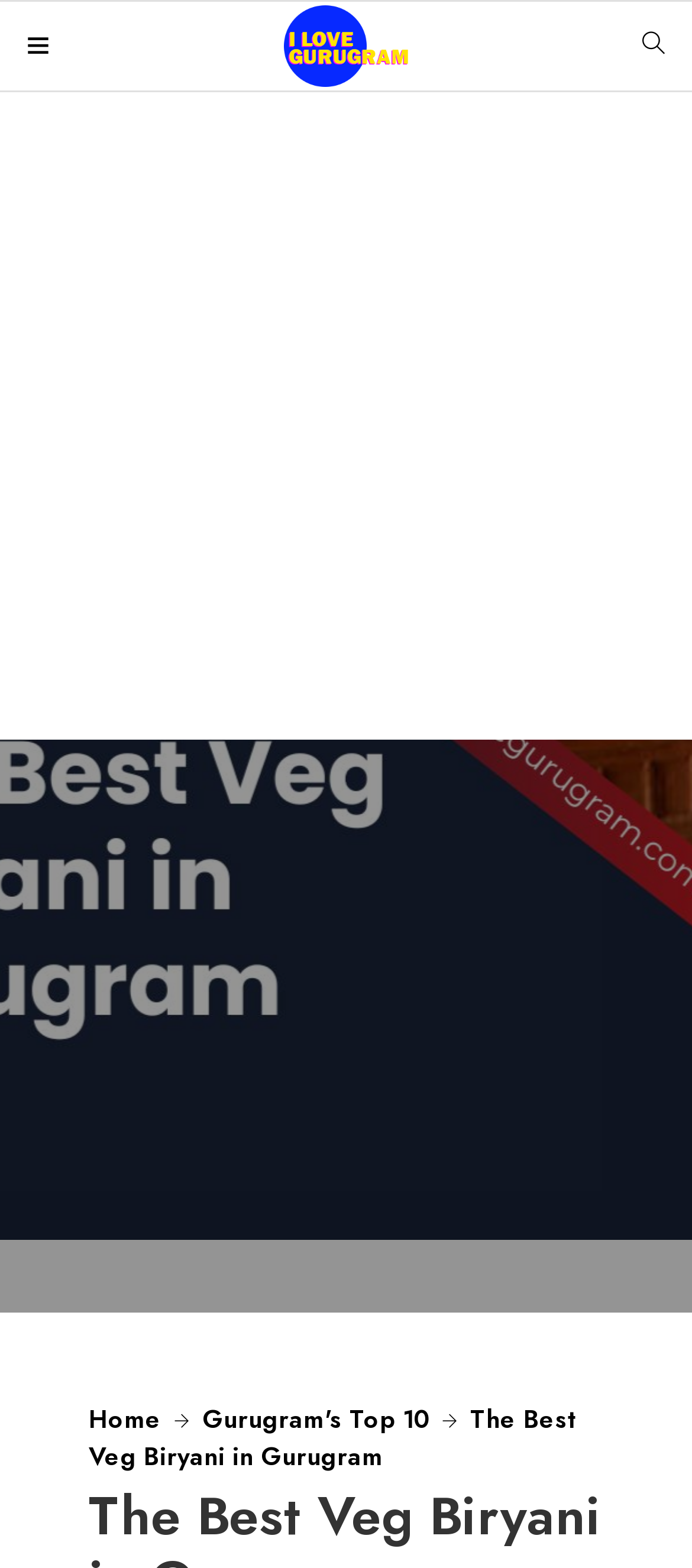What is the topic of the webpage?
Based on the image, provide a one-word or brief-phrase response.

Veg Biryani in Gurugram